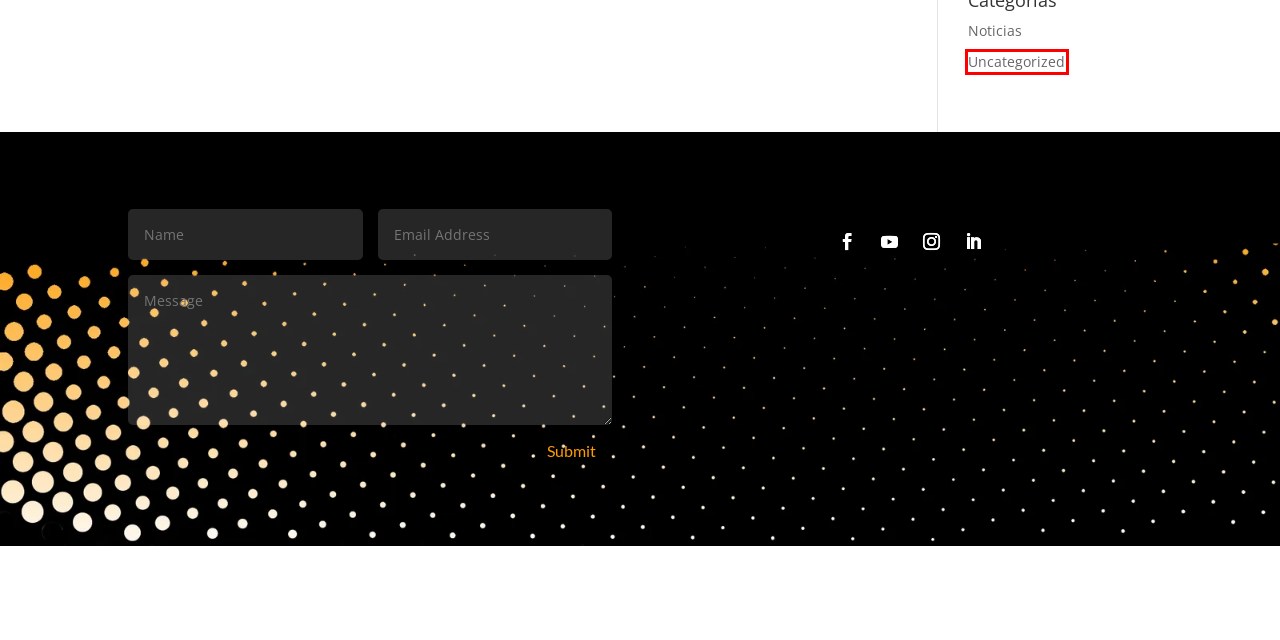Examine the screenshot of a webpage with a red bounding box around a UI element. Select the most accurate webpage description that corresponds to the new page after clicking the highlighted element. Here are the choices:
A. SIGraDi 2022 | Apropiaciones Críticas | SIGraDi
B. Votación para la elección del CEI SIGraDi período 2022 – 2024 | SIGraDi
C. Votación para la elección del CEI SIGraDi período 2024 – 2026 | SIGraDi
D. Noticias | SIGraDi
E. Convocatoria a elecciones 2022 Comité Ejecutivo Internacional SIGraDi | SIGraDi
F. SIGraDi | Sociedad Iberoamericana de Gráfica Digital
G. Uncategorized | SIGraDi
H. GAM — Graz Architecture Magazine

G